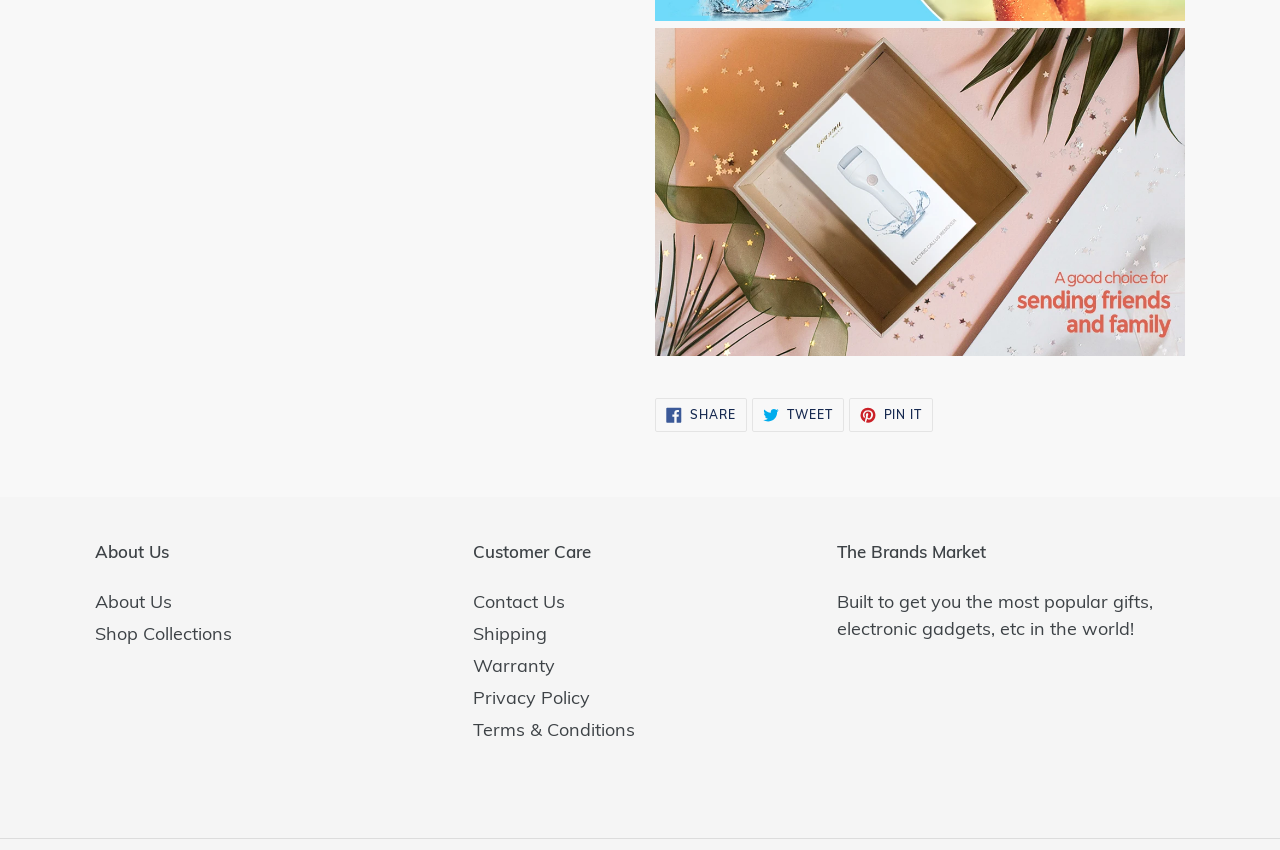Locate the bounding box coordinates of the clickable region to complete the following instruction: "Contact customer care."

[0.37, 0.694, 0.442, 0.721]